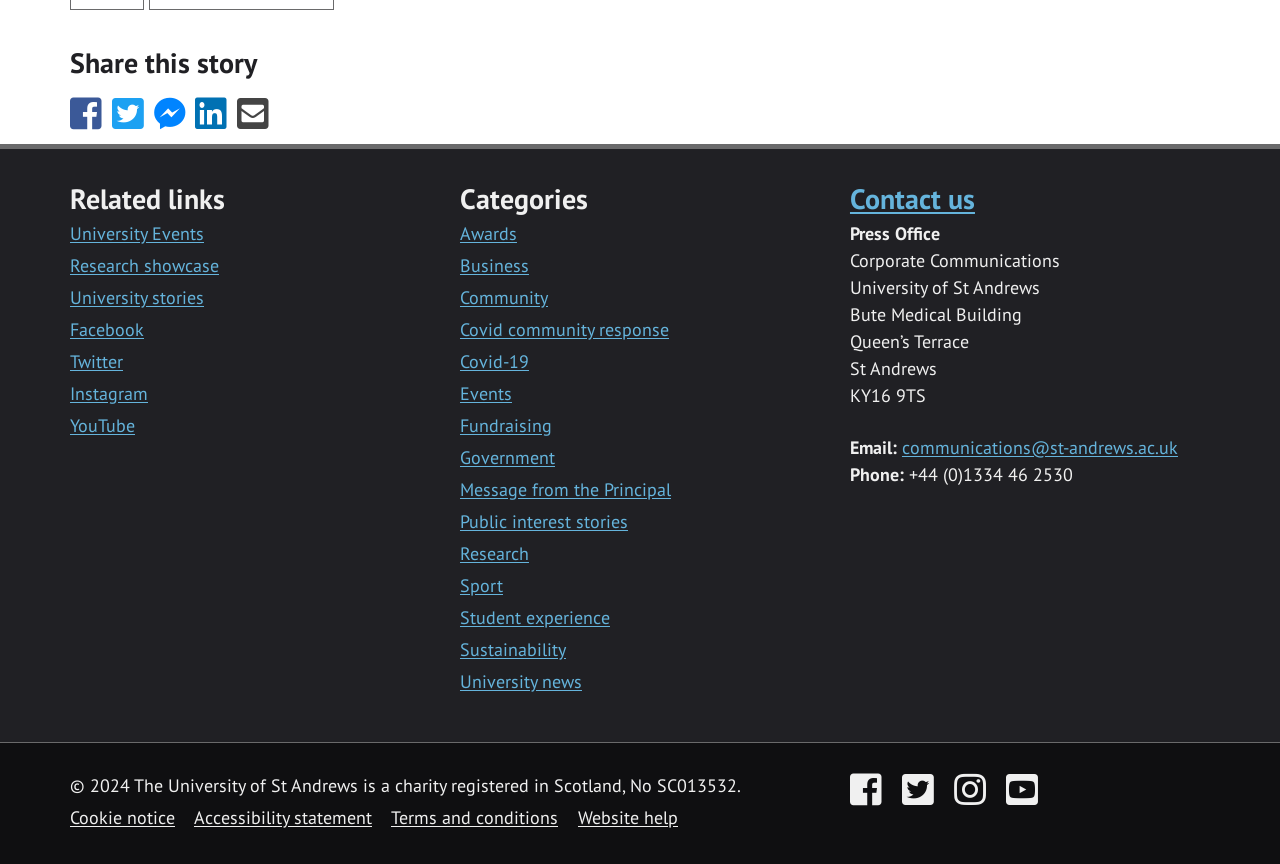Respond with a single word or phrase for the following question: 
What social media platforms does the University of St Andrews have?

Facebook, Twitter, Instagram, YouTube